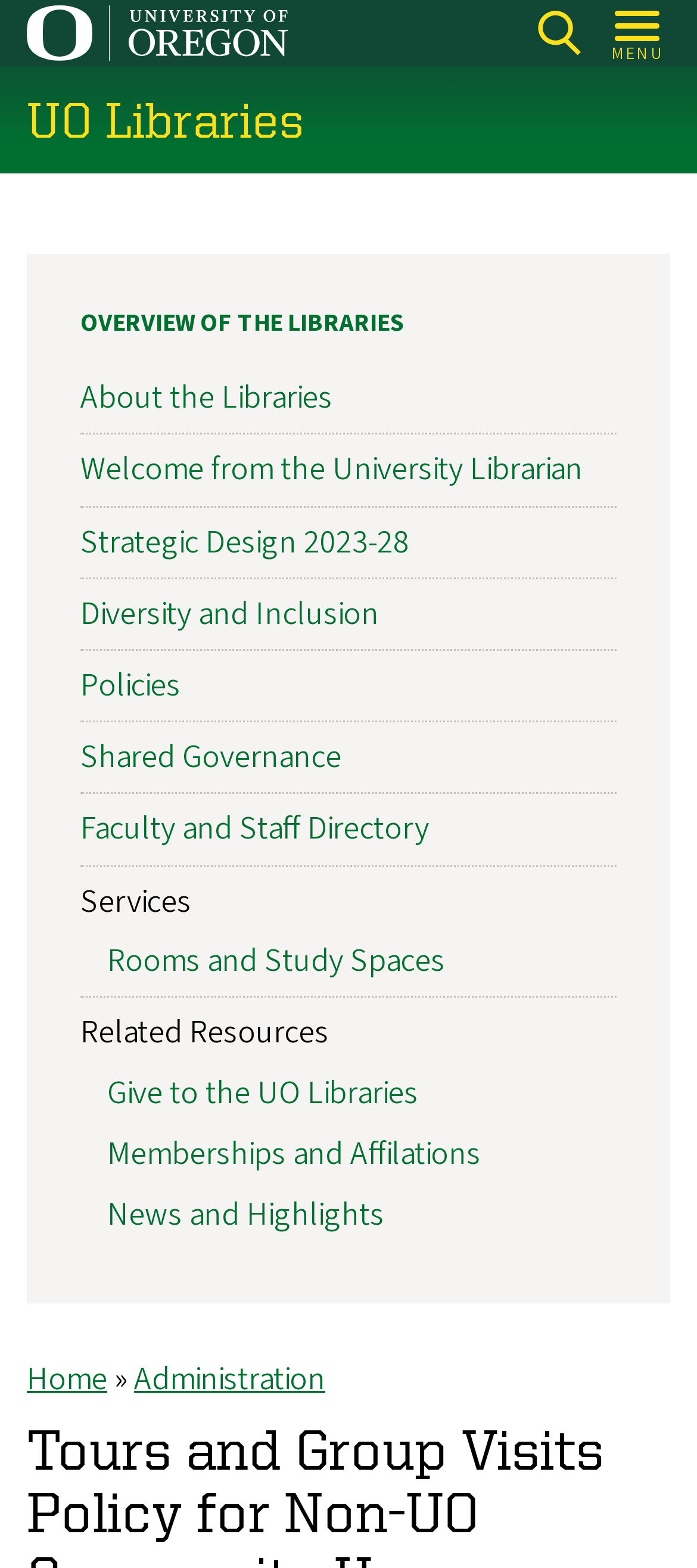Find and provide the bounding box coordinates for the UI element described here: "About the Libraries". The coordinates should be given as four float numbers between 0 and 1: [left, top, right, bottom].

[0.115, 0.24, 0.477, 0.269]